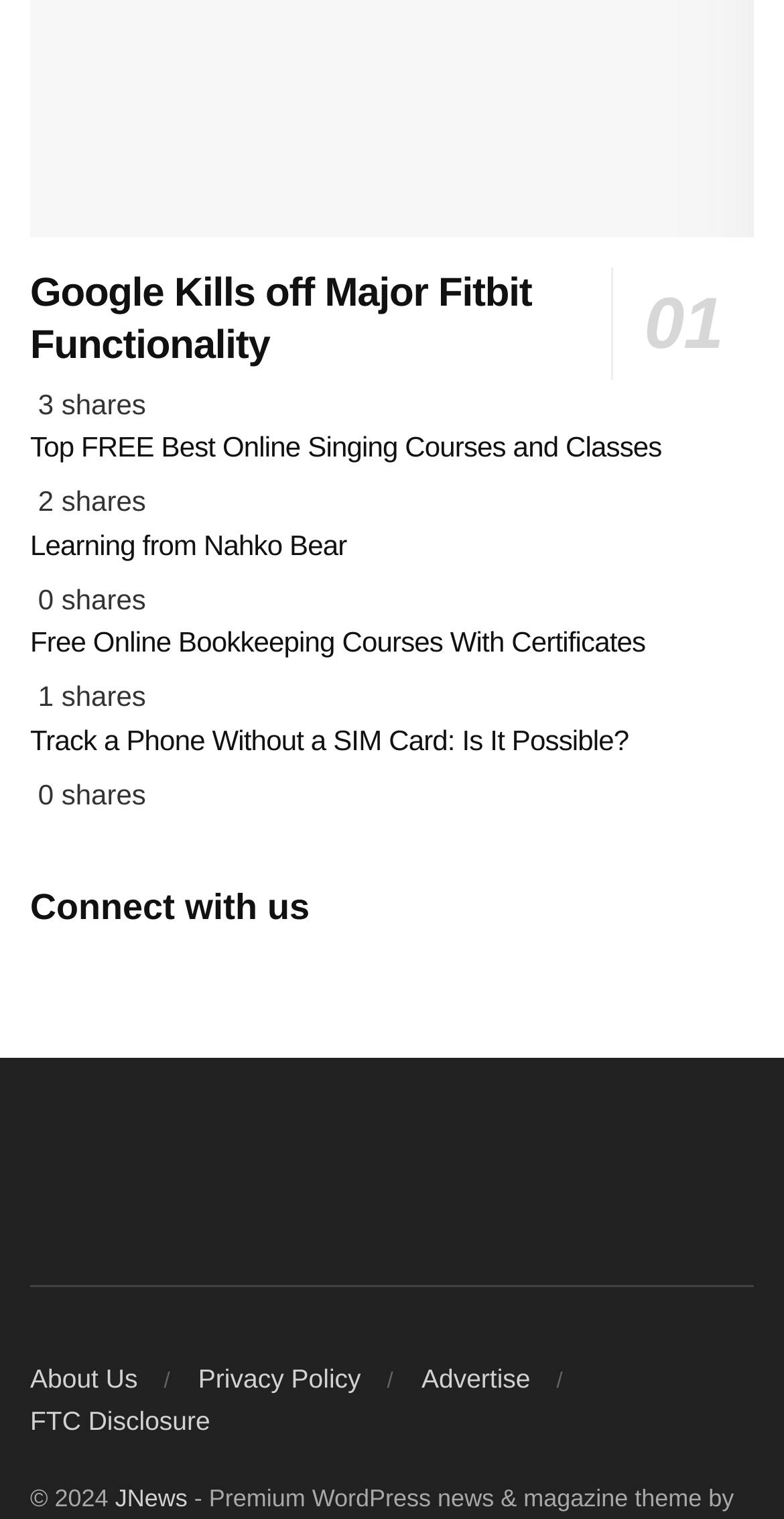Pinpoint the bounding box coordinates of the clickable element to carry out the following instruction: "Read '02 Top FREE Best Online Singing Courses and Classes'."

[0.038, 0.284, 0.844, 0.305]